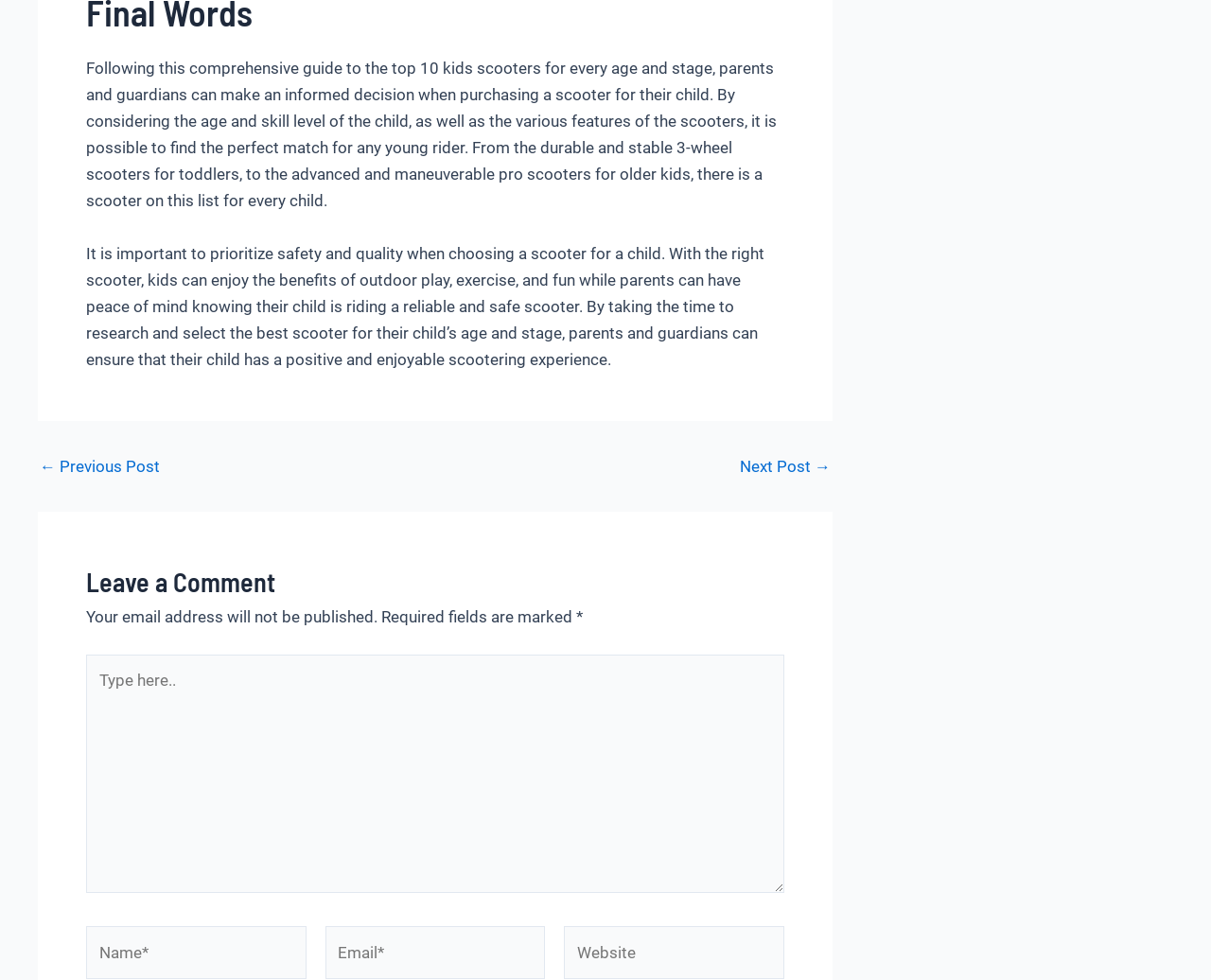What is the purpose of the 'Leave a Comment' section?
Examine the screenshot and reply with a single word or phrase.

To allow users to leave a comment